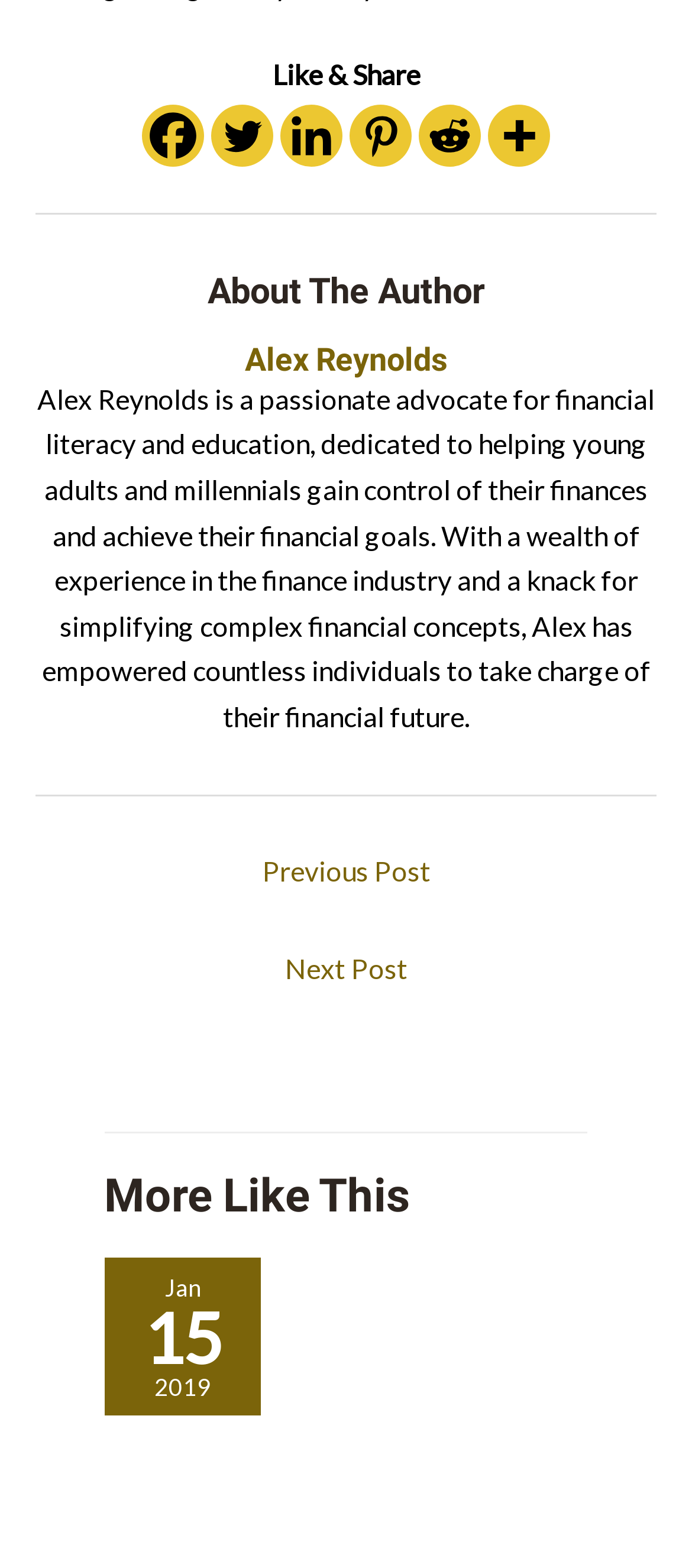What is the purpose of the author?
Please give a well-detailed answer to the question.

The author's purpose can be inferred from the 'About The Author' section, where it is mentioned that the author is dedicated to helping young adults and millennials gain control of their finances and achieve their financial goals.